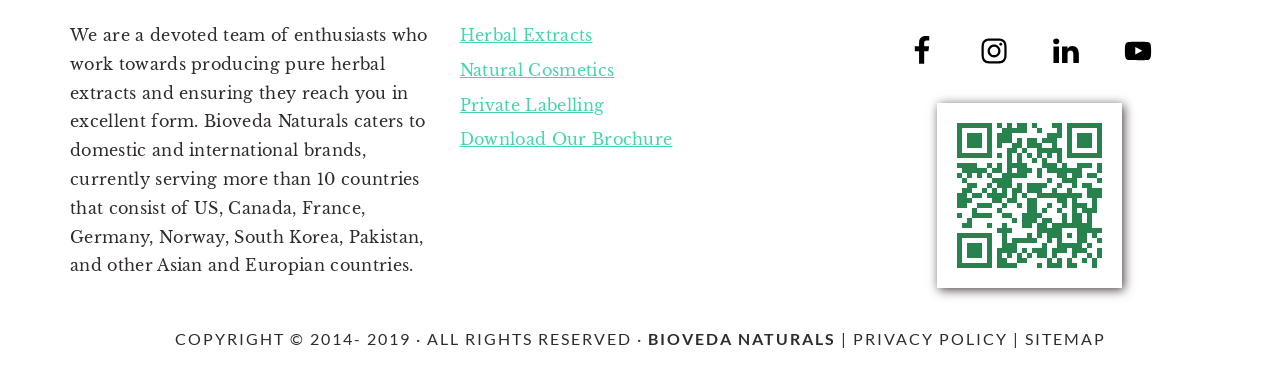Find the bounding box coordinates for the HTML element described as: "Facebook". The coordinates should consist of four float values between 0 and 1, i.e., [left, top, right, bottom].

[0.697, 0.056, 0.744, 0.217]